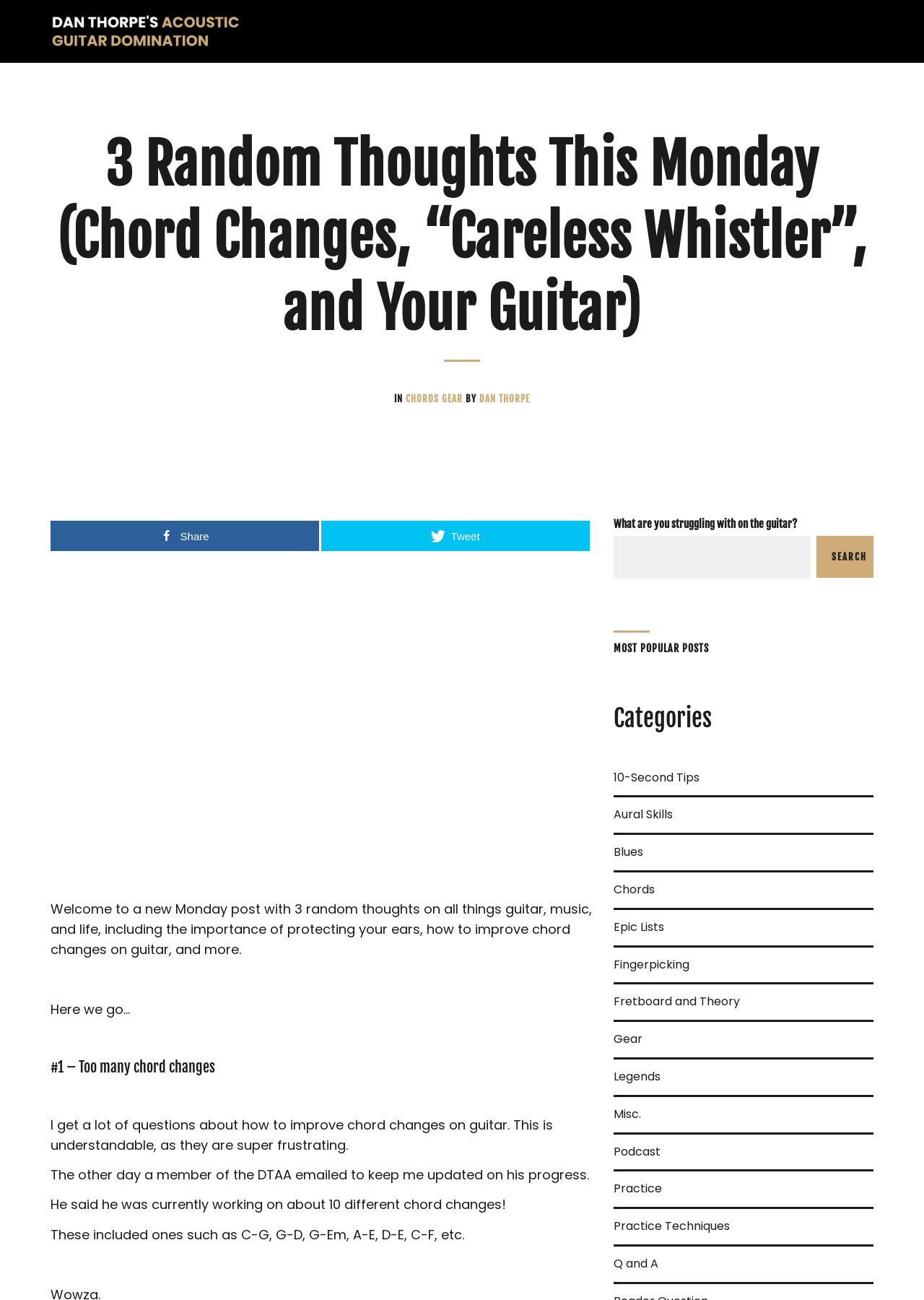Generate the main heading text from the webpage.

3 Random Thoughts This Monday (Chord Changes, “Careless Whistler”, and Your Guitar)